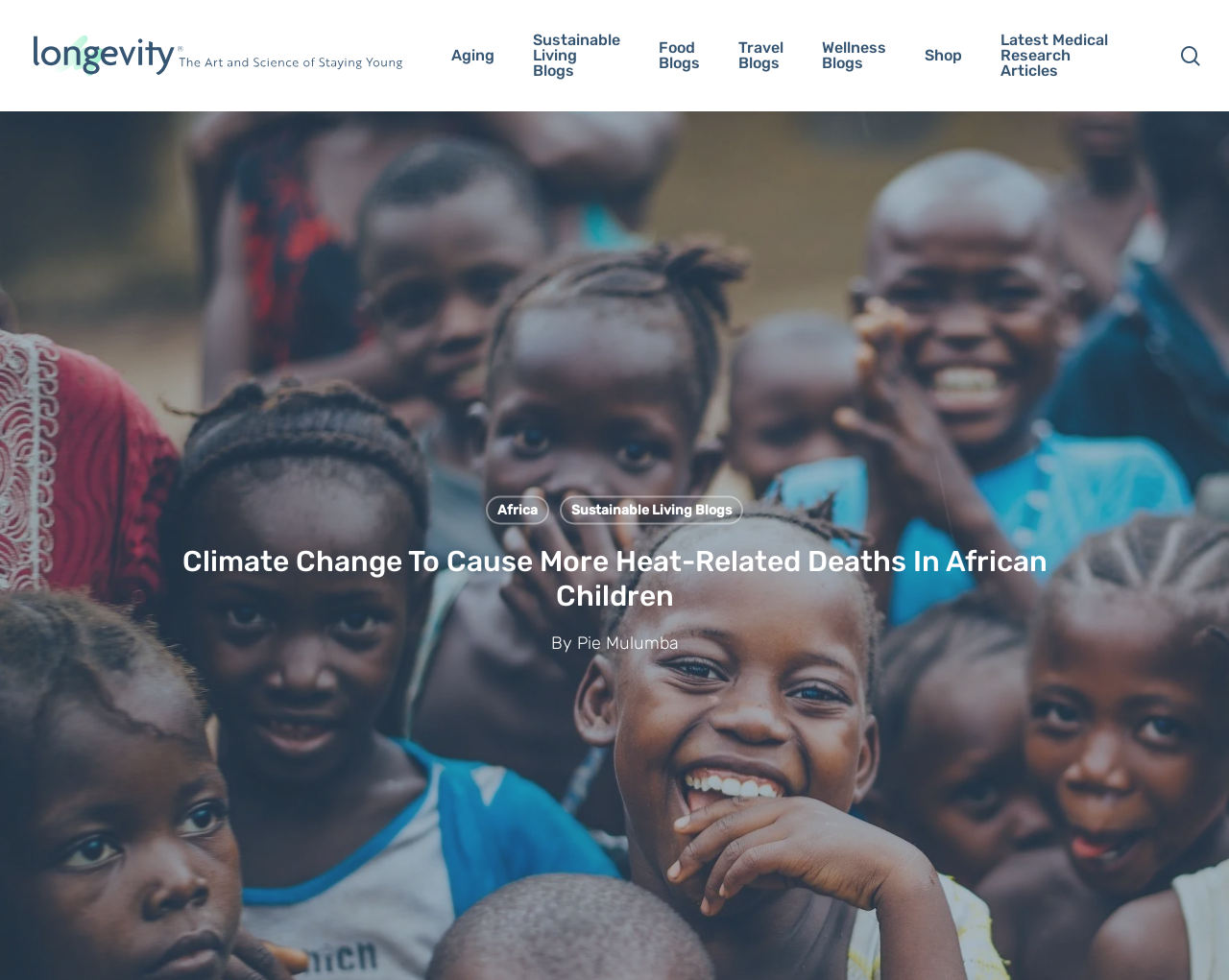Generate the title text from the webpage.

Climate Change To Cause More Heat-Related Deaths In African Children